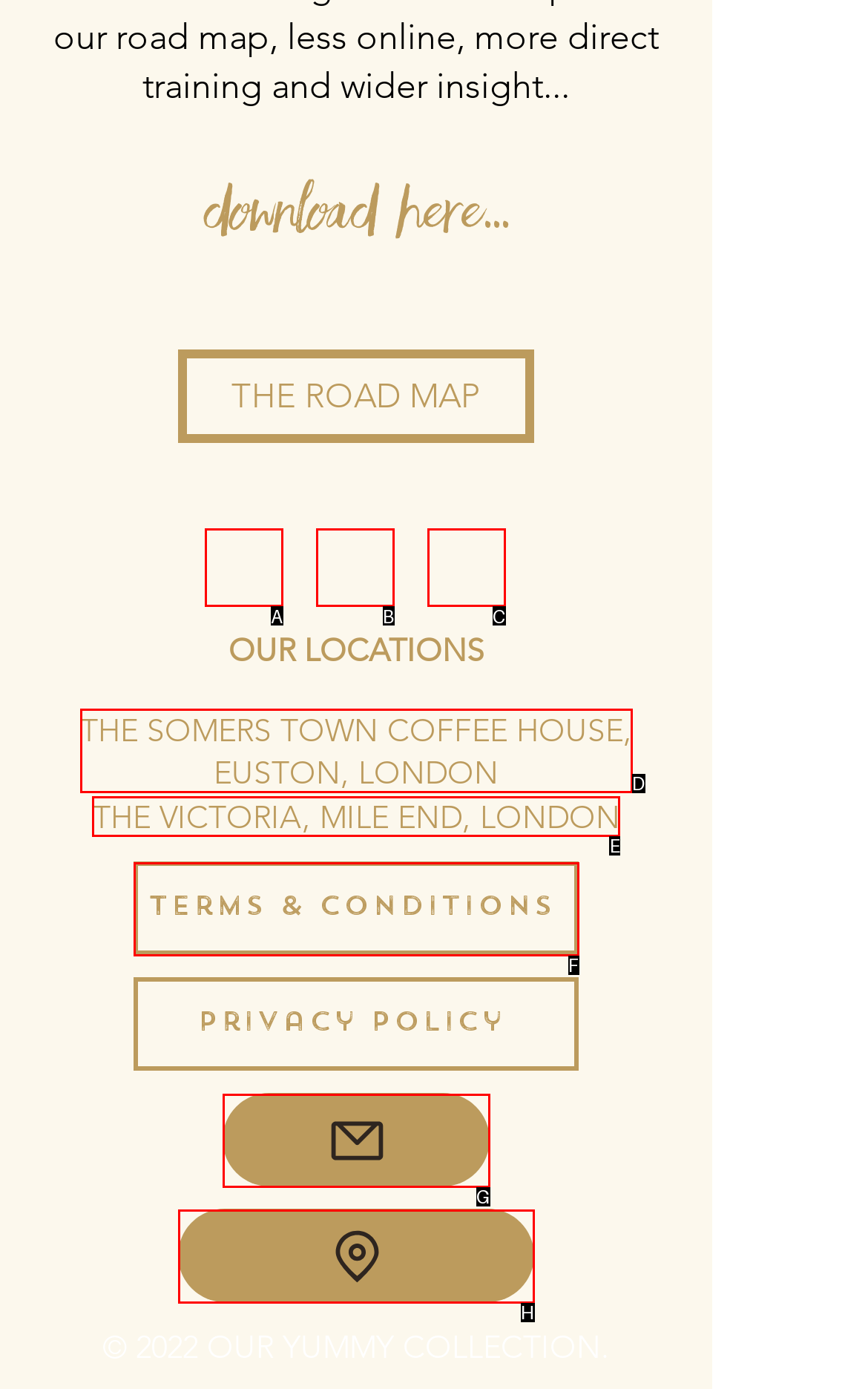Given the description: Location, identify the corresponding option. Answer with the letter of the appropriate option directly.

H